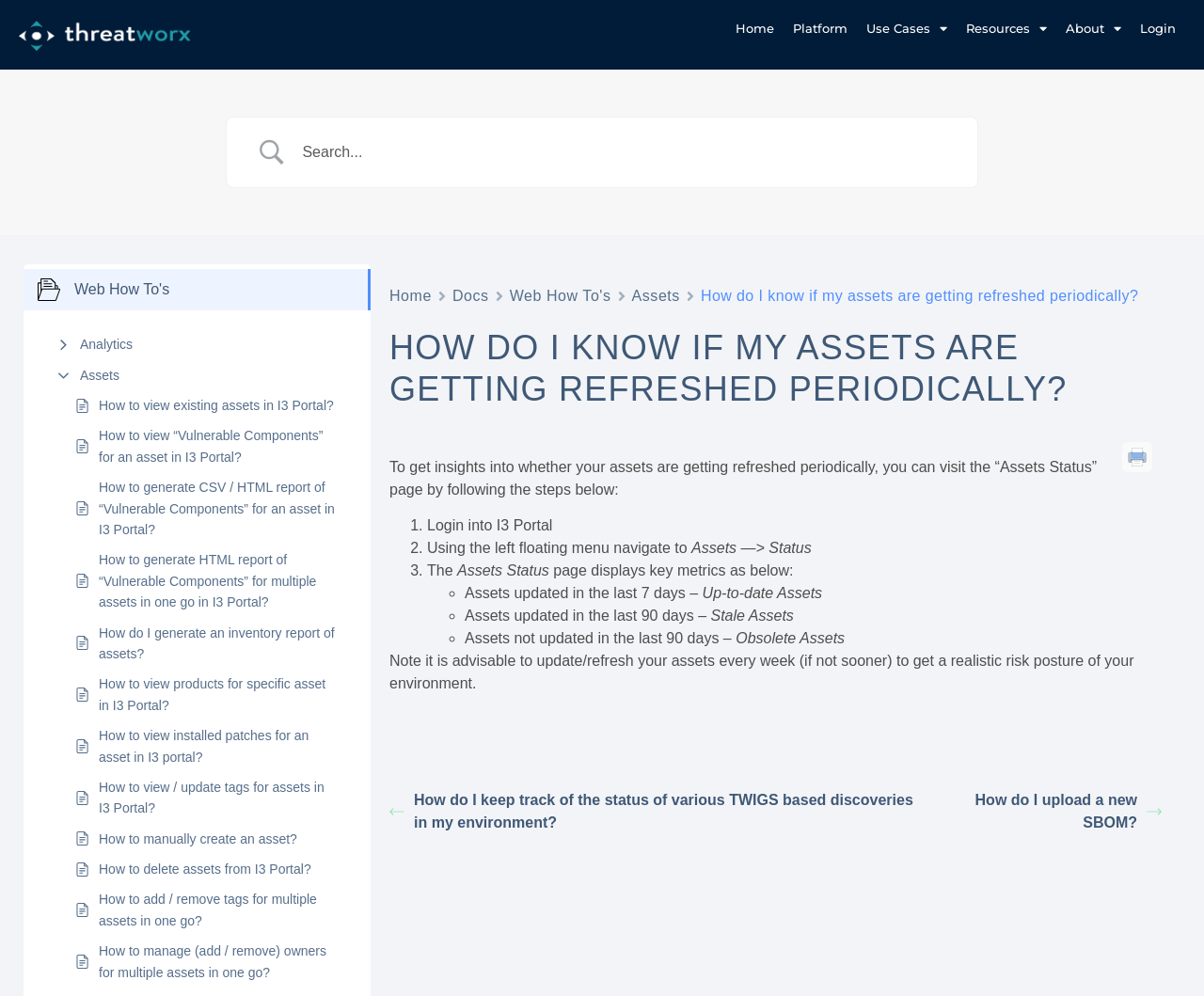Find the bounding box coordinates of the clickable area required to complete the following action: "Search for something in the search bar".

[0.239, 0.142, 0.8, 0.165]